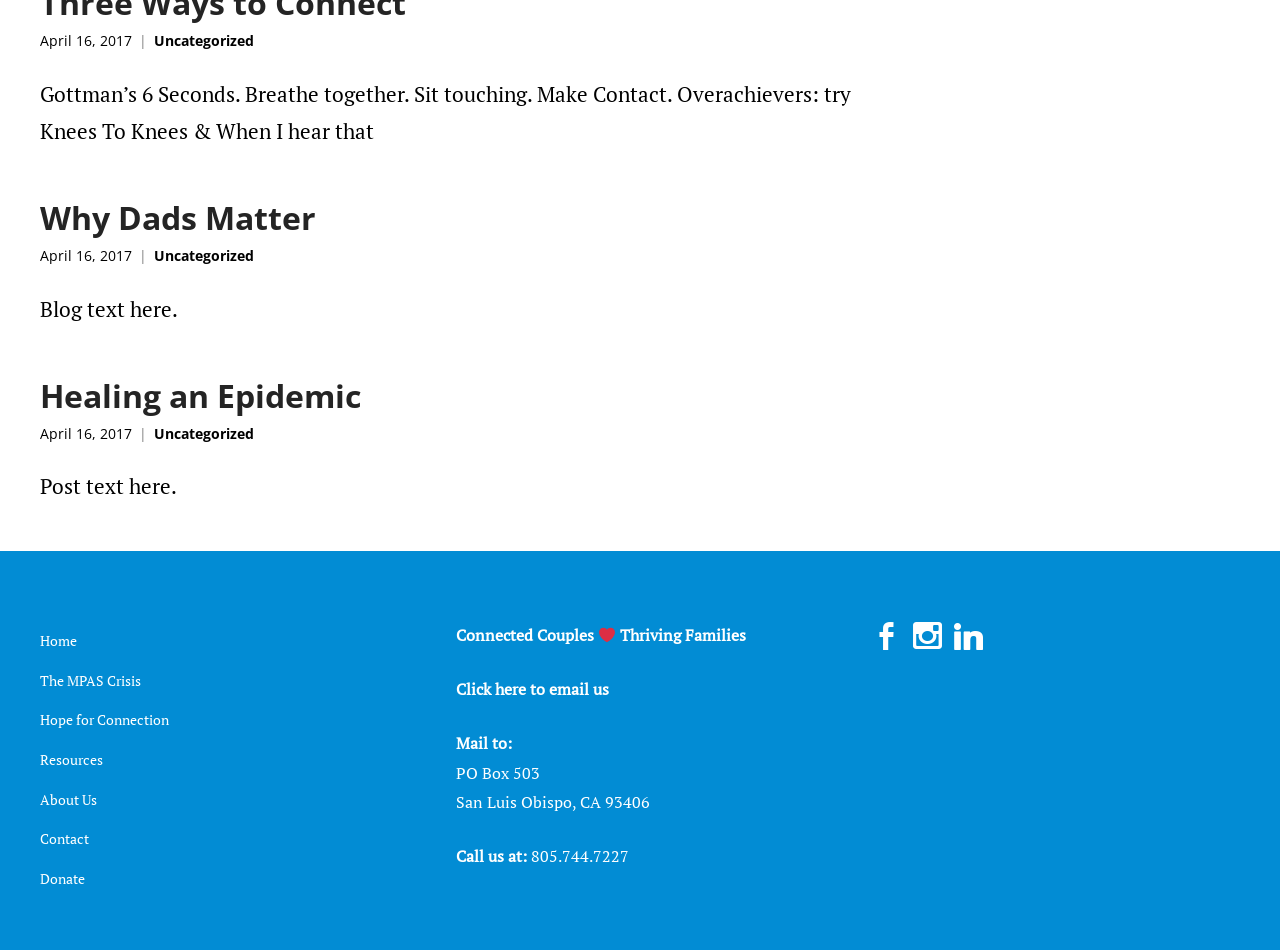Please find the bounding box coordinates of the element that needs to be clicked to perform the following instruction: "Click on 'Click here to email us'". The bounding box coordinates should be four float numbers between 0 and 1, represented as [left, top, right, bottom].

[0.356, 0.714, 0.476, 0.737]